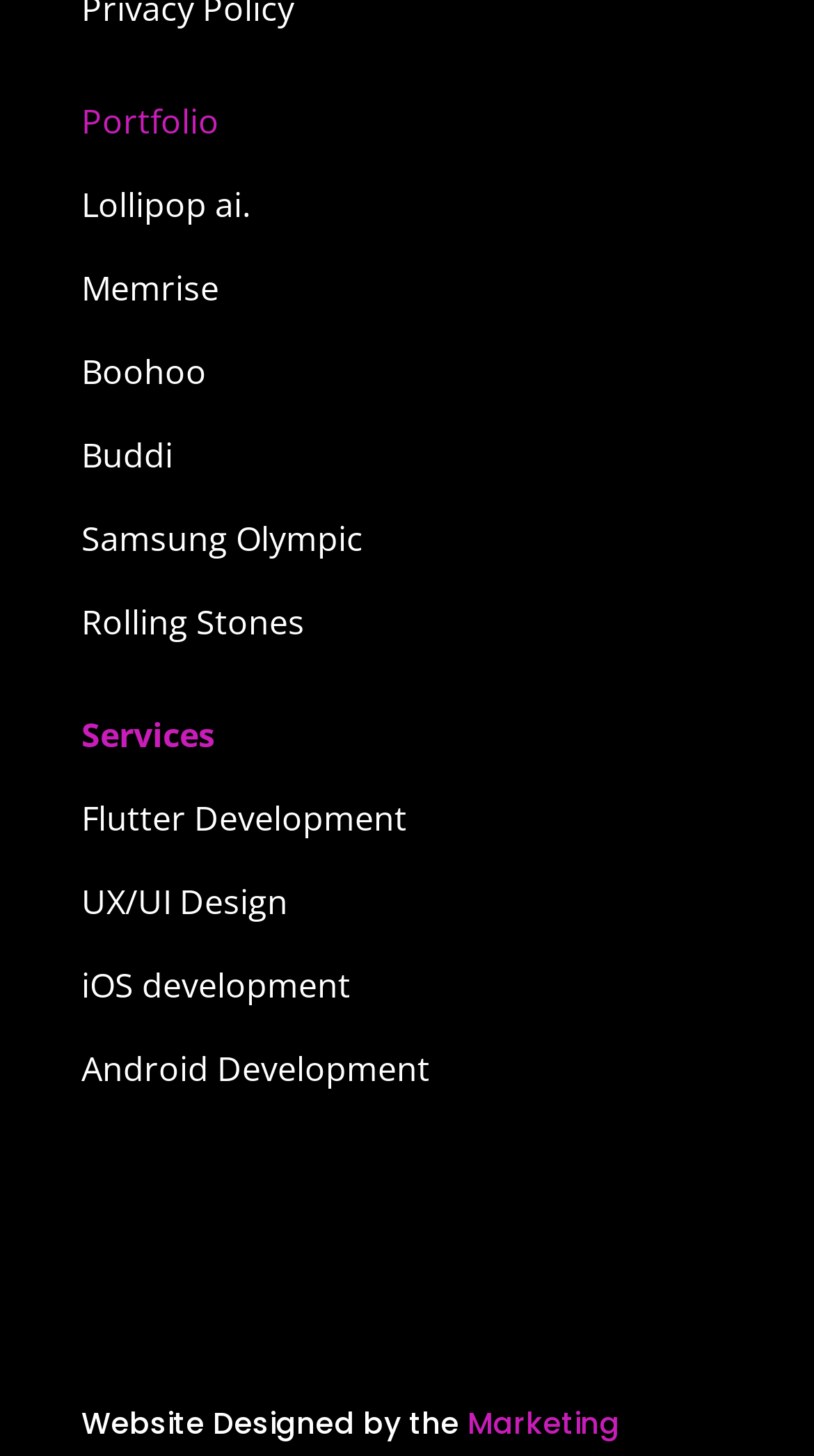Please determine the bounding box coordinates for the UI element described as: "July 1, 2015".

None